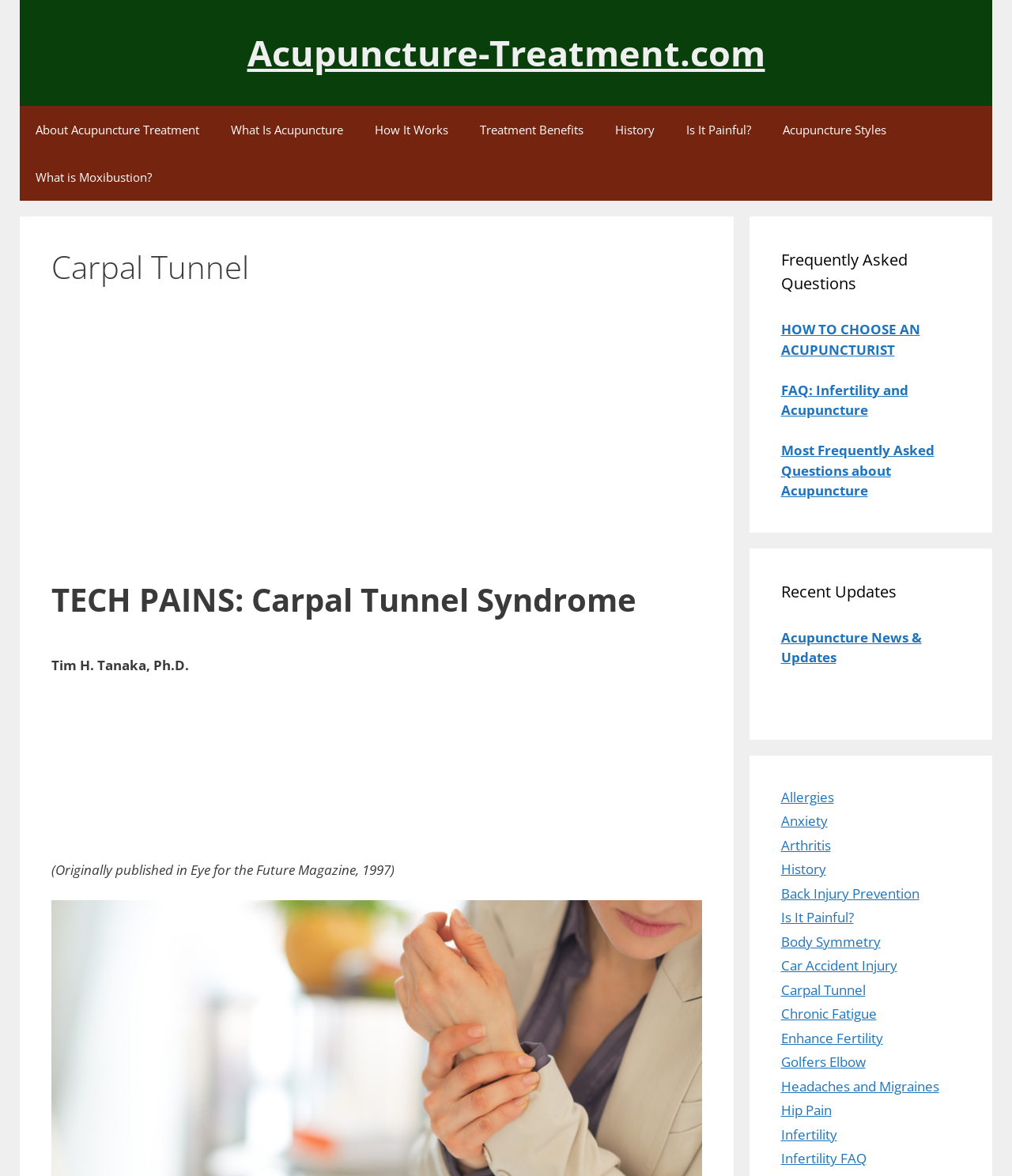Pinpoint the bounding box coordinates of the element to be clicked to execute the instruction: "Read about Carpal Tunnel Syndrome".

[0.051, 0.494, 0.693, 0.526]